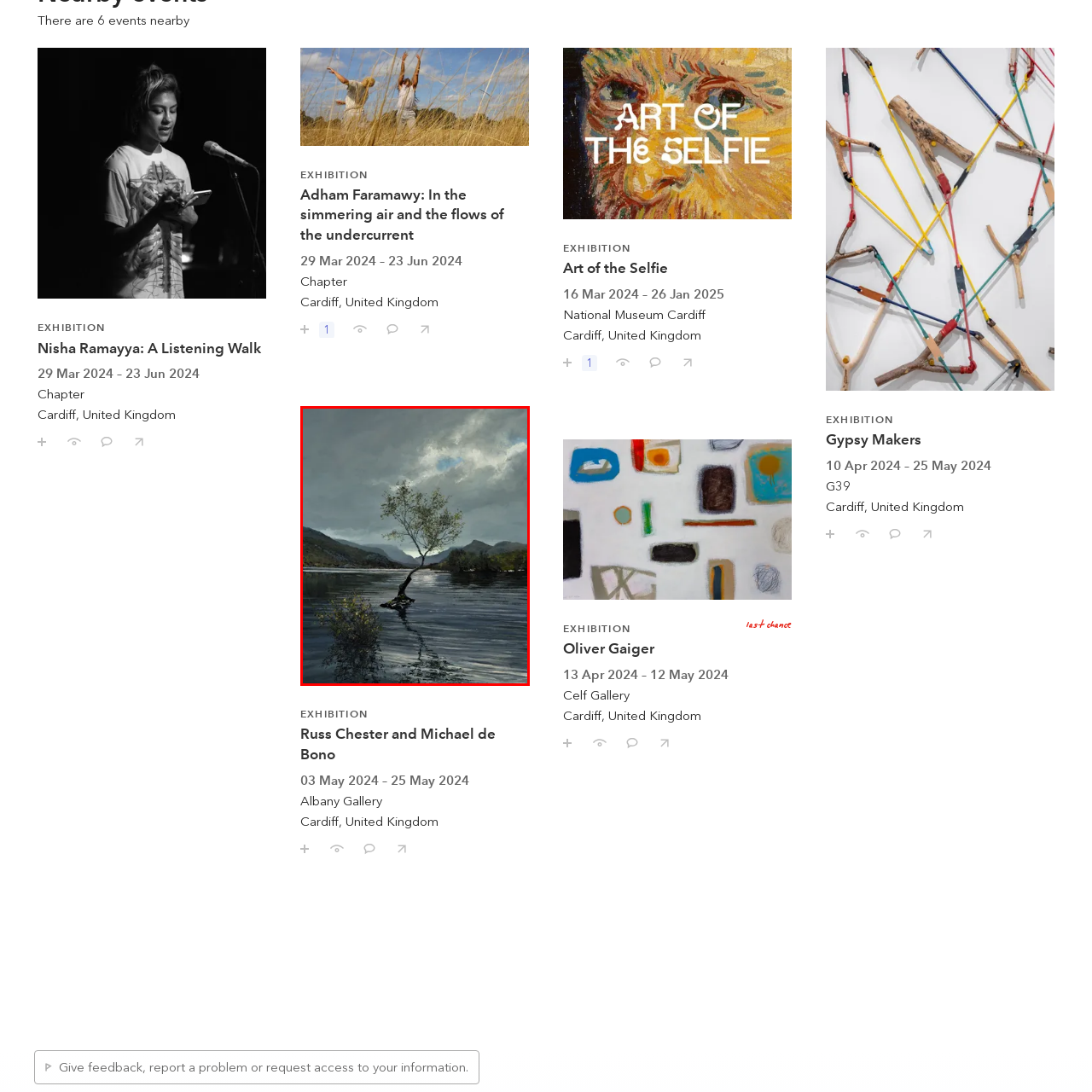What is reflected in the calm water?
Review the image encased within the red bounding box and supply a detailed answer according to the visual information available.

According to the caption, the calm water surrounding the tree reflects the cloudy sky and the distant mountains, which adds to the peaceful atmosphere of the scene.